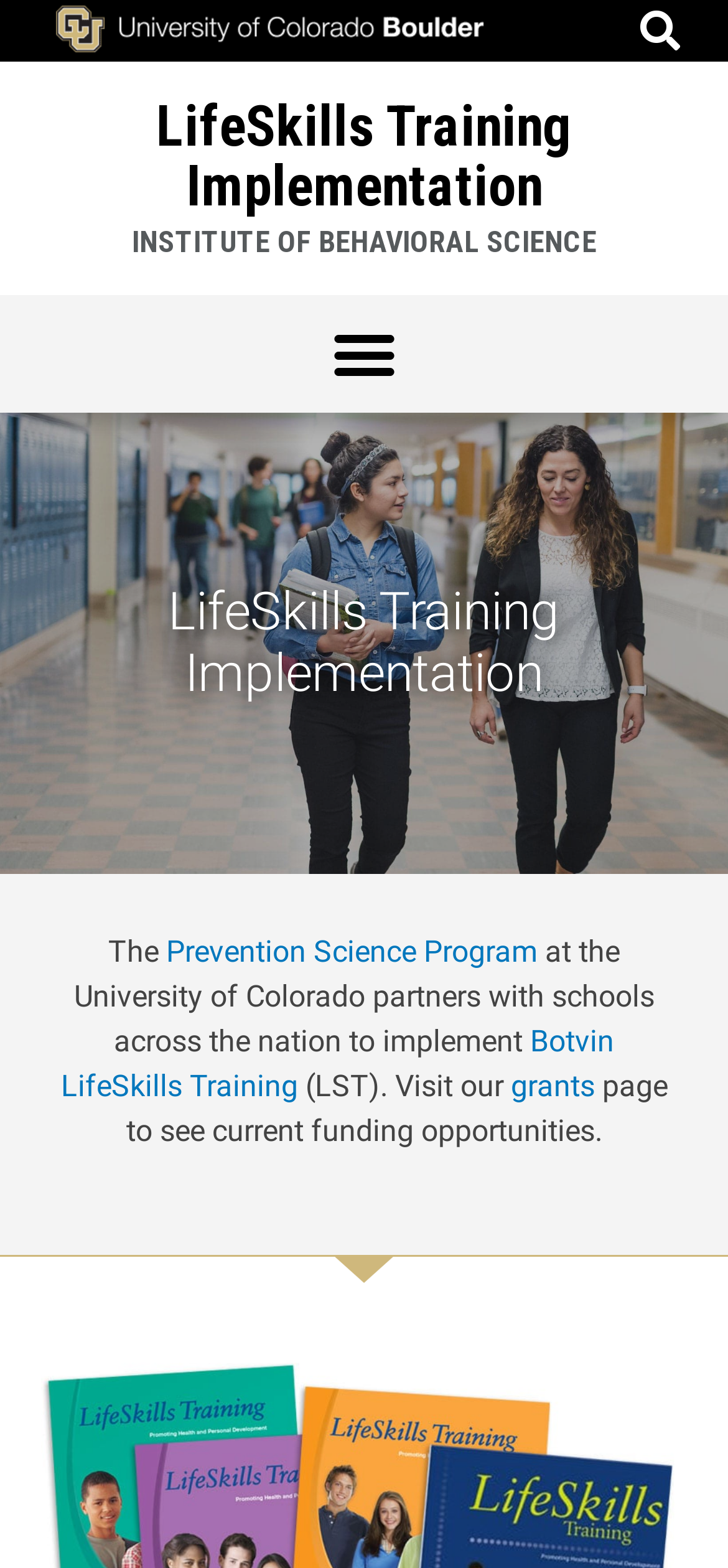Based on the element description "Menu", predict the bounding box coordinates of the UI element.

[0.433, 0.194, 0.567, 0.257]